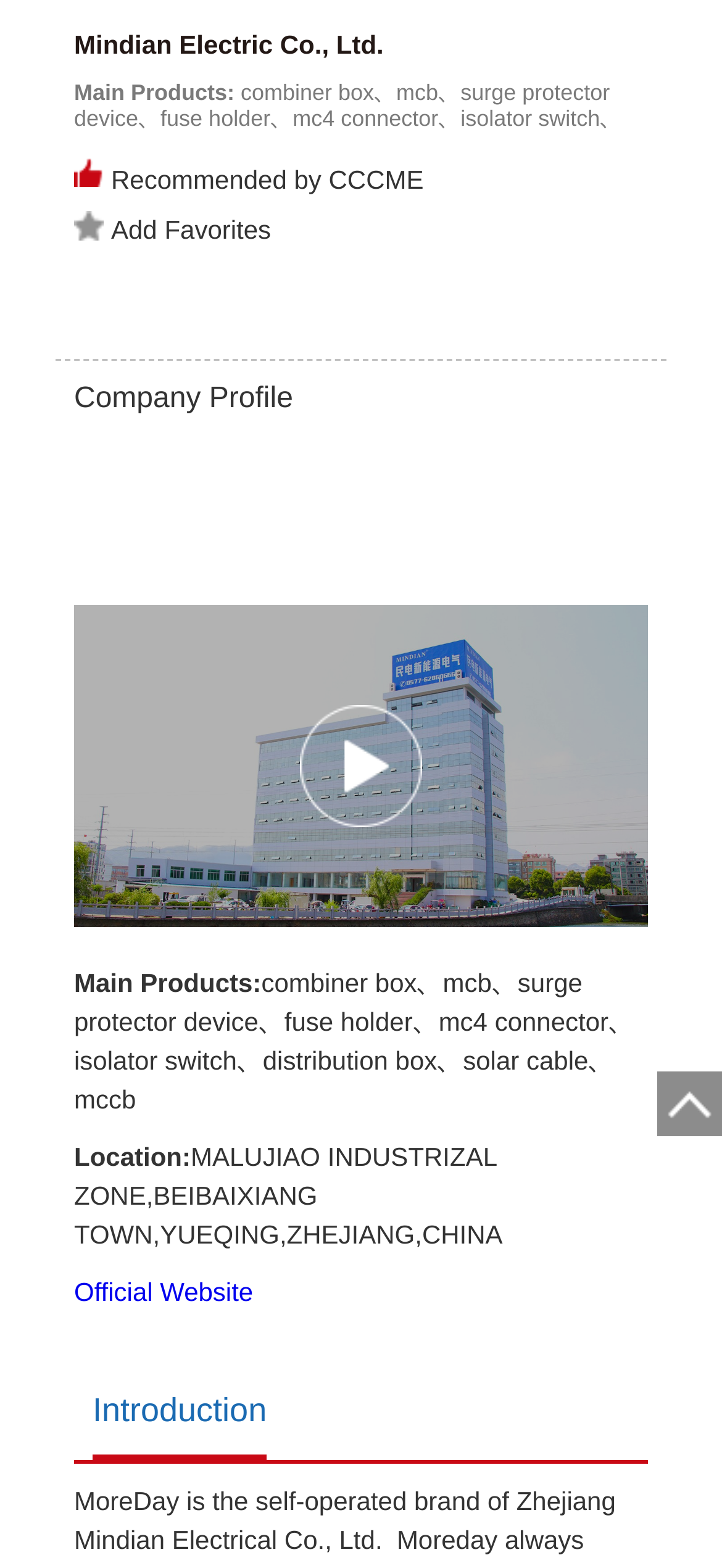What is the recommended organization?
Please use the visual content to give a single word or phrase answer.

CCCME